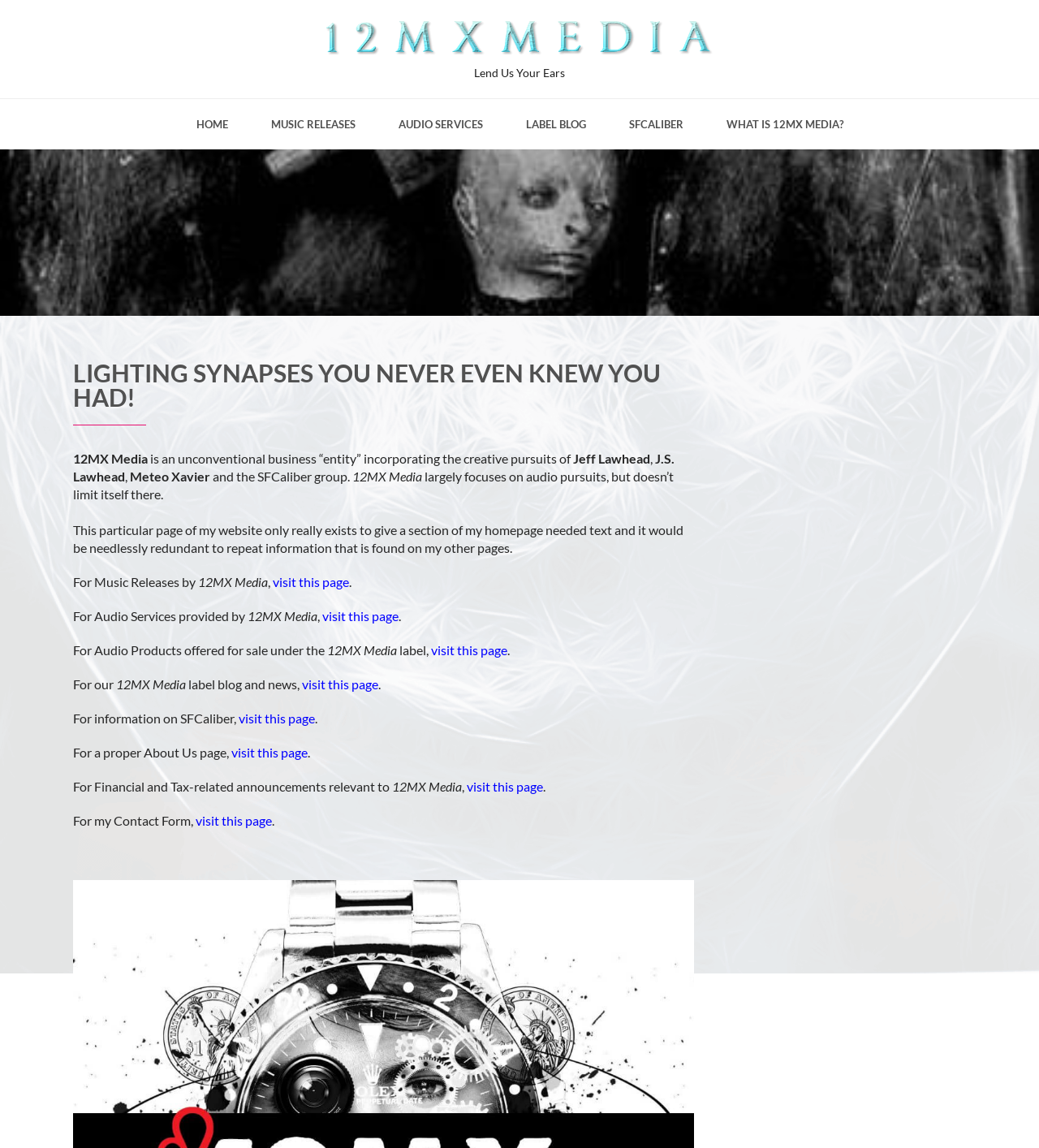From the webpage screenshot, predict the bounding box of the UI element that matches this description: "Label Blog".

[0.486, 0.086, 0.583, 0.13]